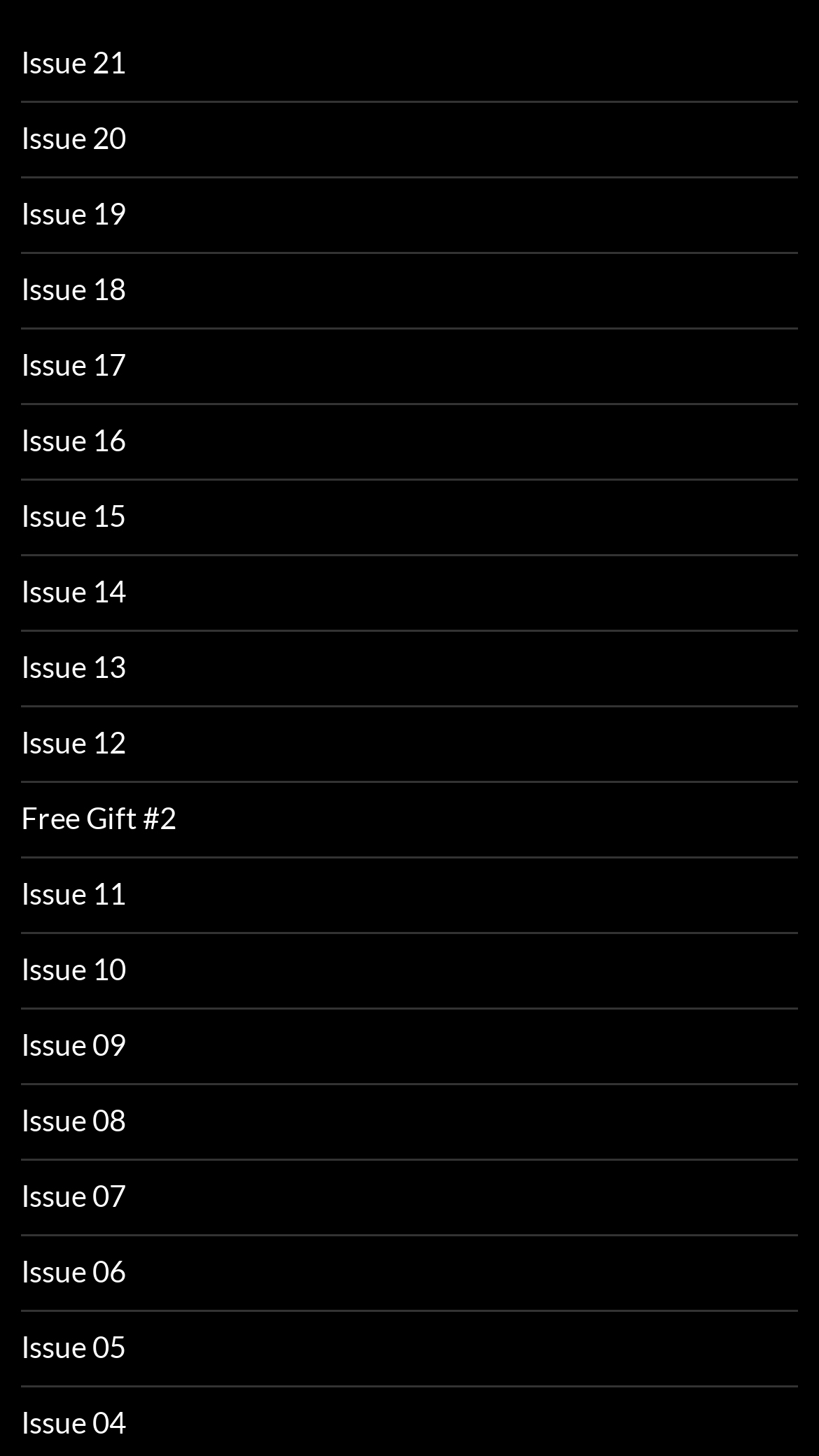What is the title of the second issue from the top?
Provide an in-depth and detailed explanation in response to the question.

I looked at the list of links and found that the second link from the top has the text 'Issue 20', which is the title of the second issue from the top.